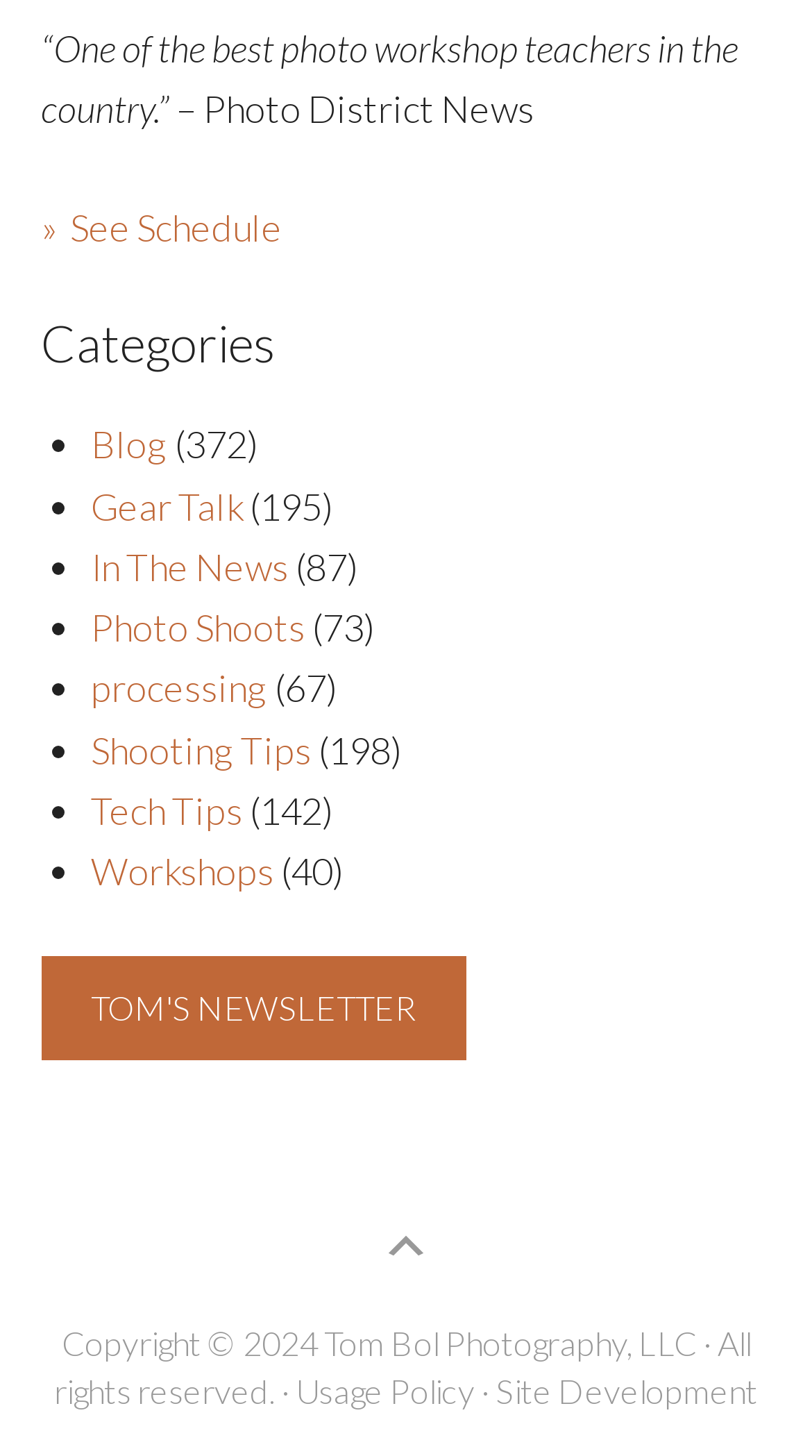Identify the bounding box coordinates of the area that should be clicked in order to complete the given instruction: "Go to blog". The bounding box coordinates should be four float numbers between 0 and 1, i.e., [left, top, right, bottom].

[0.112, 0.29, 0.206, 0.321]